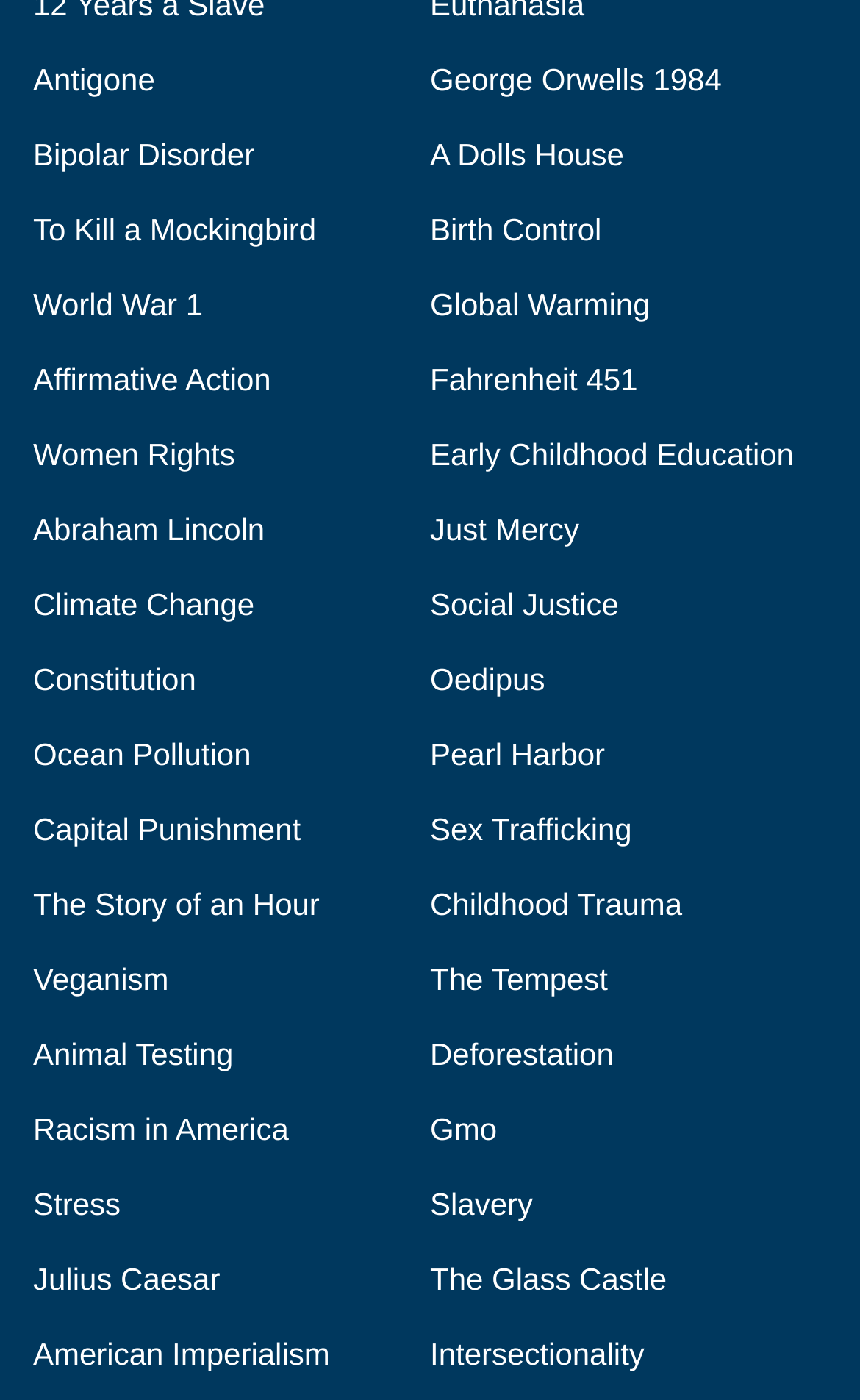Locate the bounding box coordinates of the clickable area to execute the instruction: "Click on Antigone". Provide the coordinates as four float numbers between 0 and 1, represented as [left, top, right, bottom].

[0.038, 0.044, 0.18, 0.069]